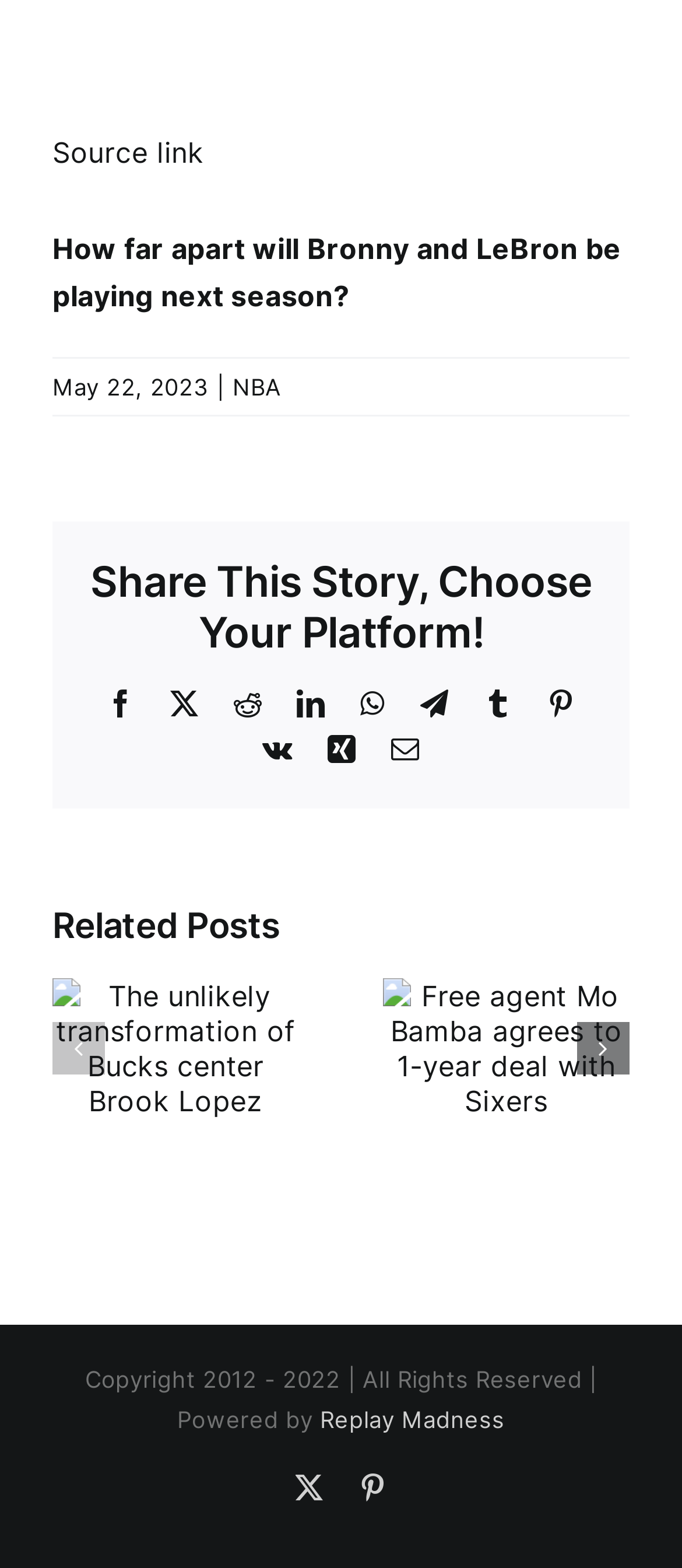Please find the bounding box coordinates of the element that must be clicked to perform the given instruction: "Read the related post about Brook Lopez". The coordinates should be four float numbers from 0 to 1, i.e., [left, top, right, bottom].

[0.077, 0.624, 0.438, 0.646]